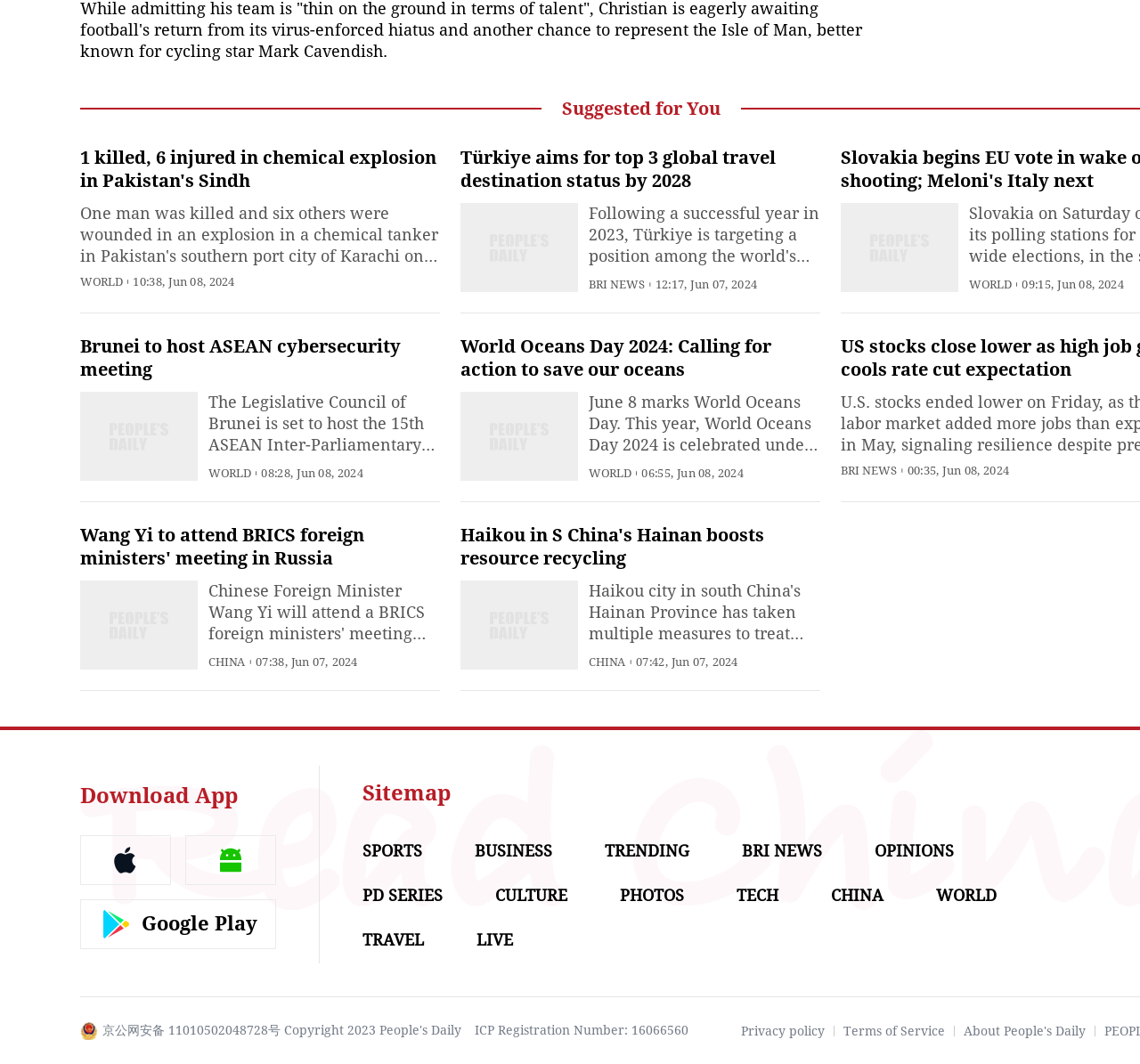Using the given description, provide the bounding box coordinates formatted as (top-left x, top-left y, bottom-right x, bottom-right y), with all values being floating point numbers between 0 and 1. Description: Privacy policy

[0.65, 0.962, 0.723, 0.975]